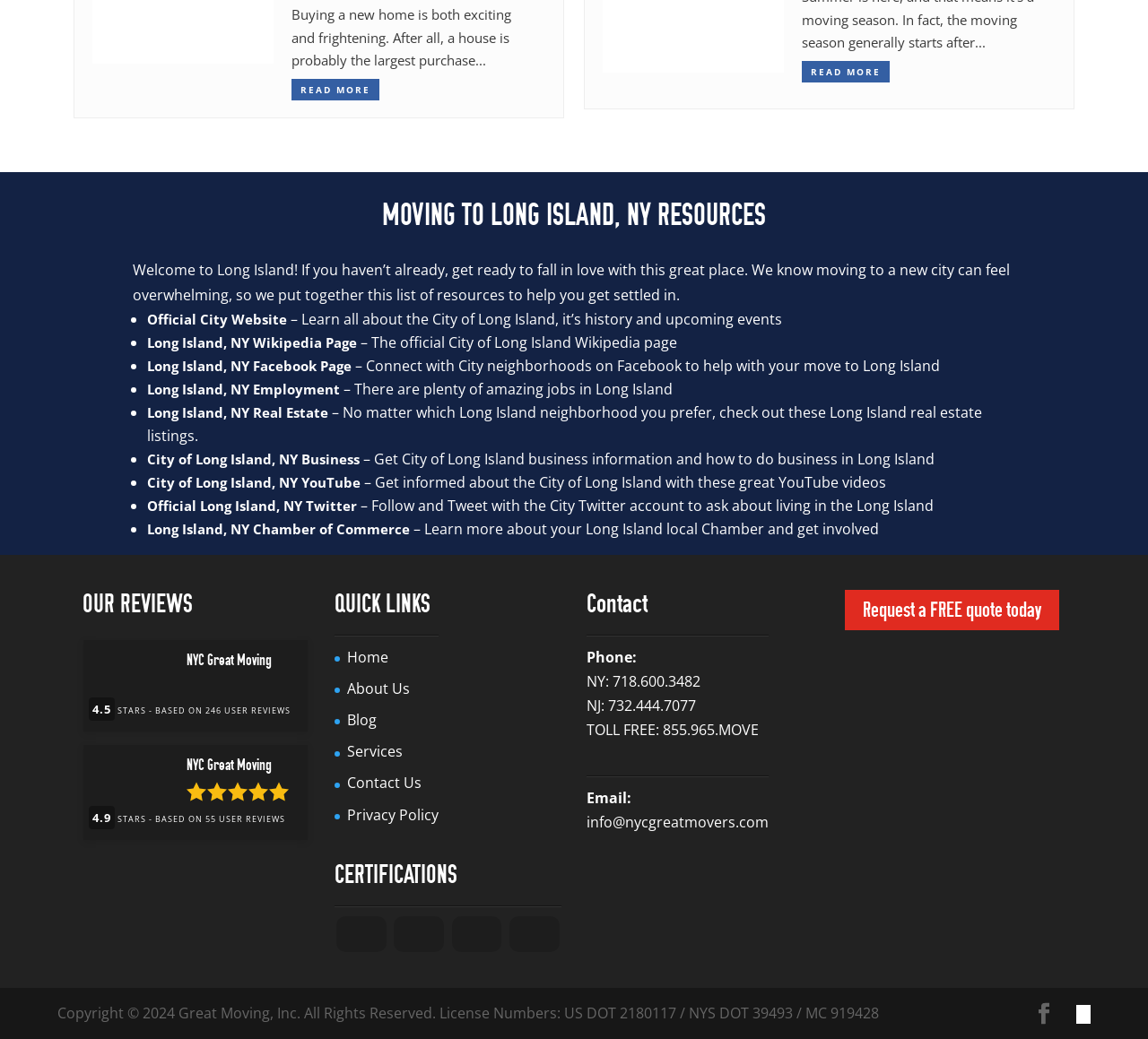What is the purpose of this webpage? Based on the screenshot, please respond with a single word or phrase.

Moving to Long Island resources